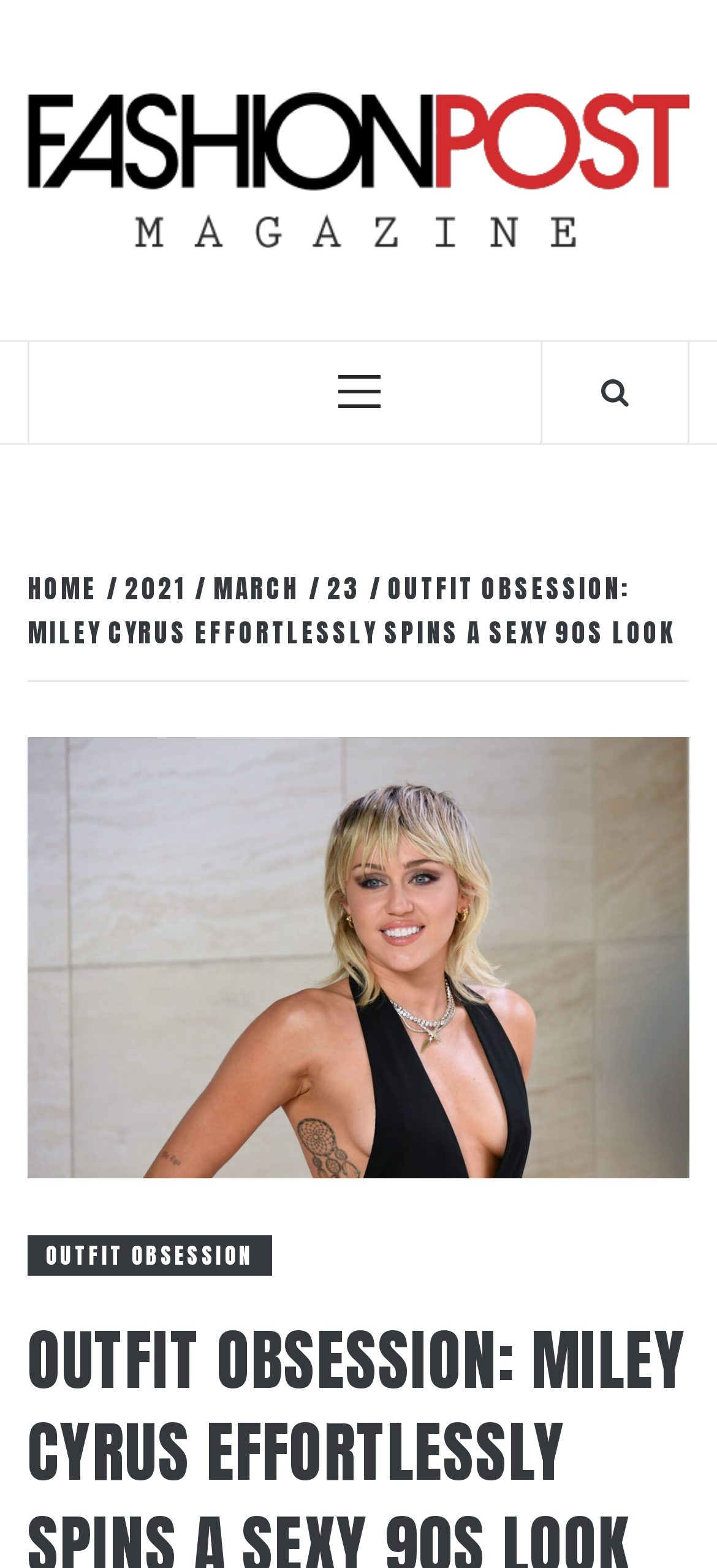Respond to the following question using a concise word or phrase: 
What is the primary menu button?

Primary Menu